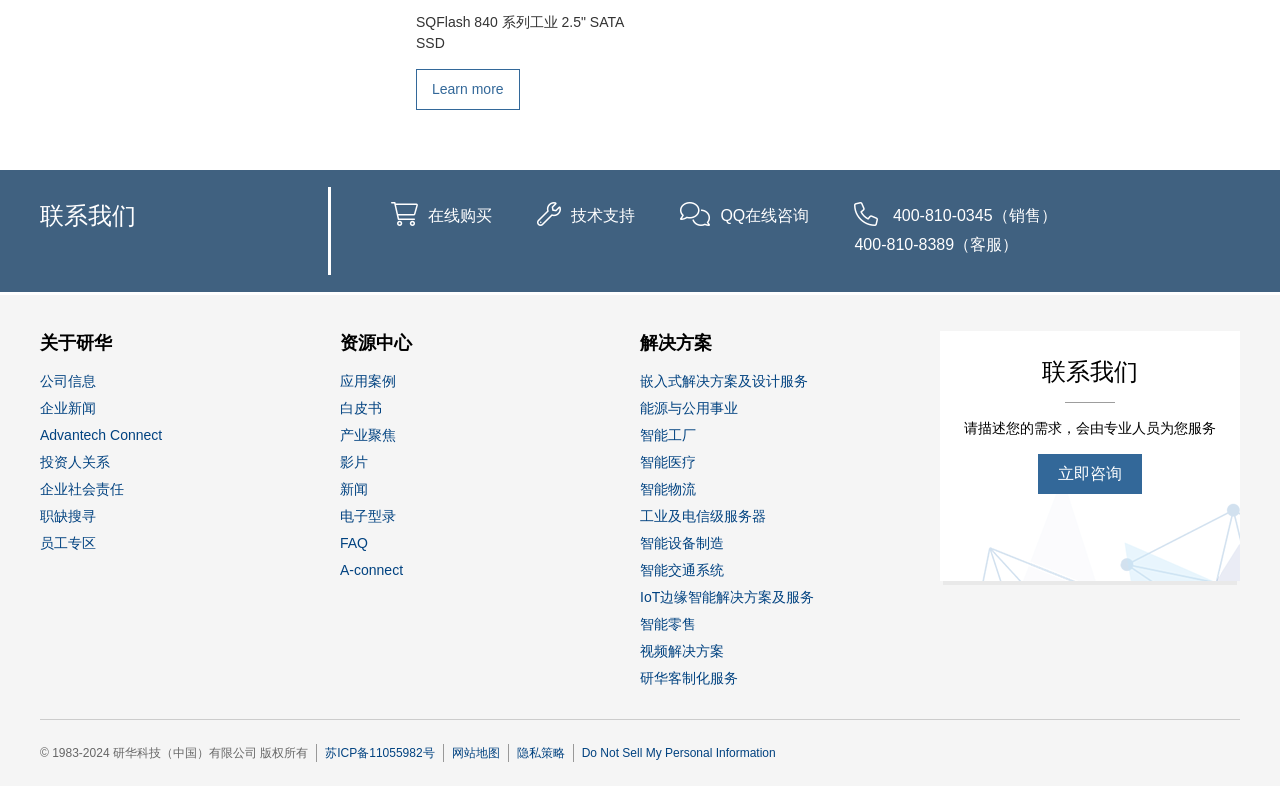Please provide a brief answer to the following inquiry using a single word or phrase:
How many customer service numbers are provided?

2